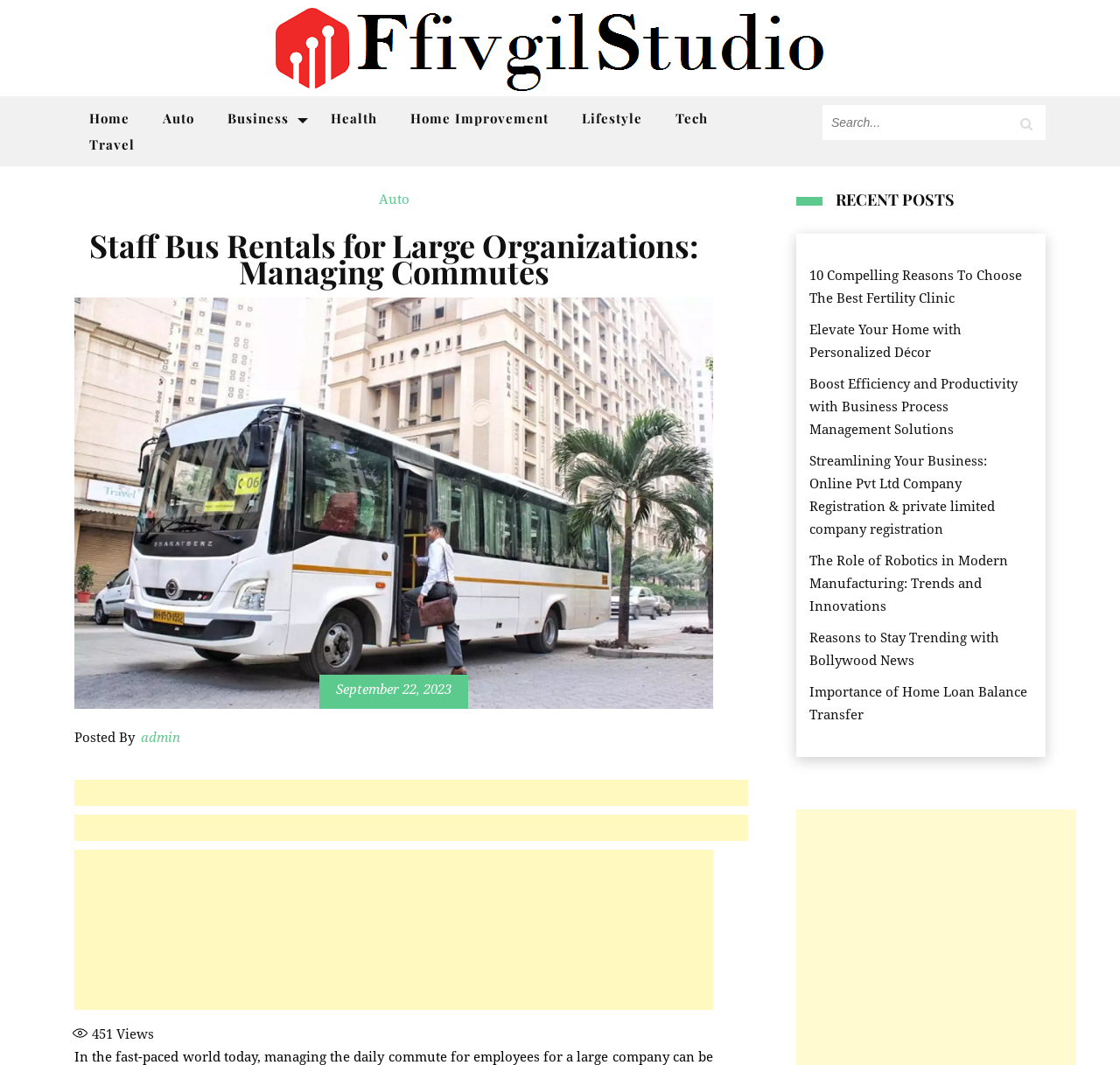Write an elaborate caption that captures the essence of the webpage.

This webpage appears to be a blog or article page focused on staff bus rentals for large organizations. At the top, there is a navigation menu with links to various categories such as "Home", "Auto", "Business", and more. Next to the navigation menu, there is a search bar with a magnifying glass icon.

Below the navigation menu, there is a heading that reads "Staff Bus Rentals for Large Organizations: Managing Commutes" accompanied by an image related to staff bus rentals. The article's metadata is displayed, including the date "September 22, 2023" and the author "admin".

The main content of the article is not explicitly stated, but it seems to be related to the services offered by the company, including flexibility and customization options to meet the needs of large companies.

On the right side of the page, there is a section titled "RECENT POSTS" with links to several articles, including "10 Compelling Reasons To Choose The Best Fertility Clinic", "Elevate Your Home with Personalized Décor", and more. These links are likely related to other articles on the website.

Throughout the page, there are several advertisements displayed in iframes, taking up a significant amount of space. At the bottom of the page, there is a counter displaying the number of views, which is 451.